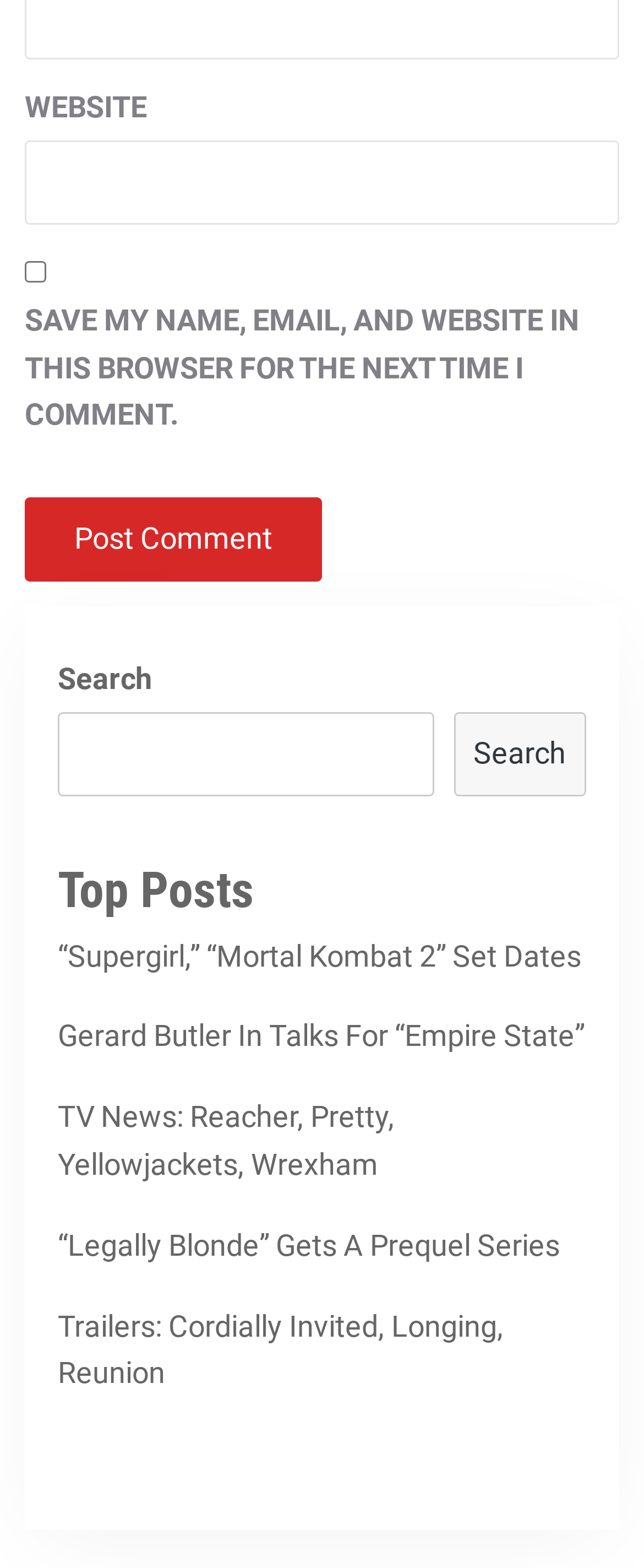Return the bounding box coordinates of the UI element that corresponds to this description: "Refuse all cookies". The coordinates must be given as four float numbers in the range of 0 and 1, [left, top, right, bottom].

None